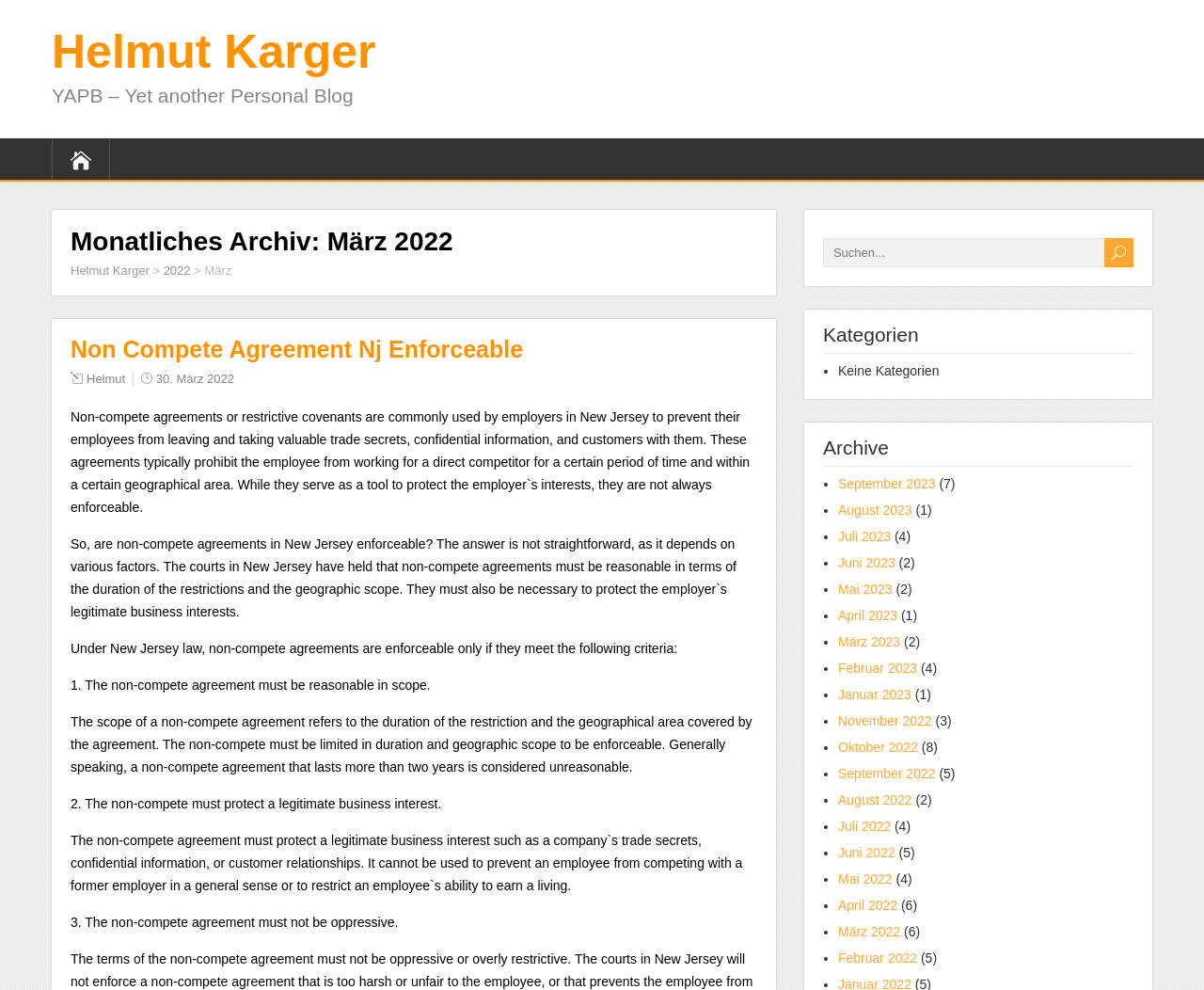What is the blog's name?
Provide a concise answer using a single word or phrase based on the image.

YAPB